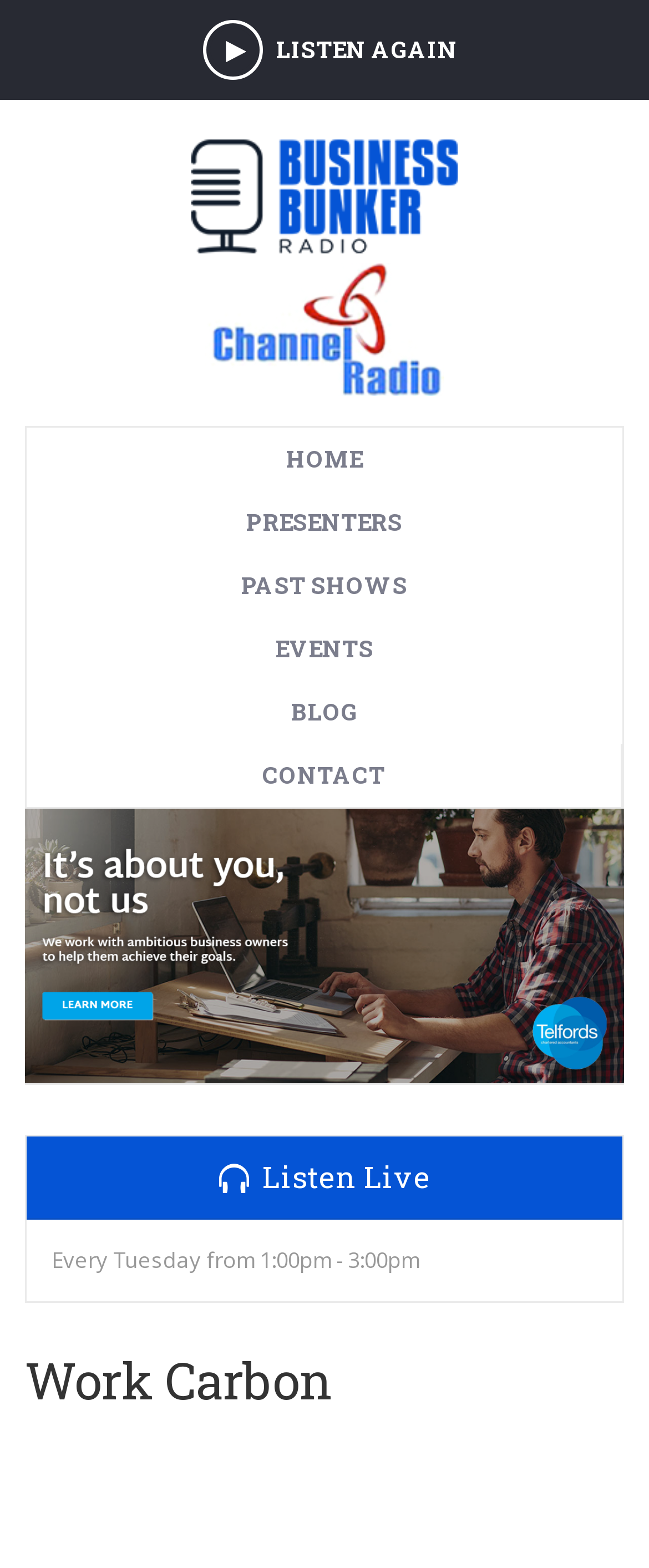From the image, can you give a detailed response to the question below:
What is the name of the current webpage?

I looked at the heading at the bottom of the webpage and found the text 'Work Carbon', which is the name of the current webpage.